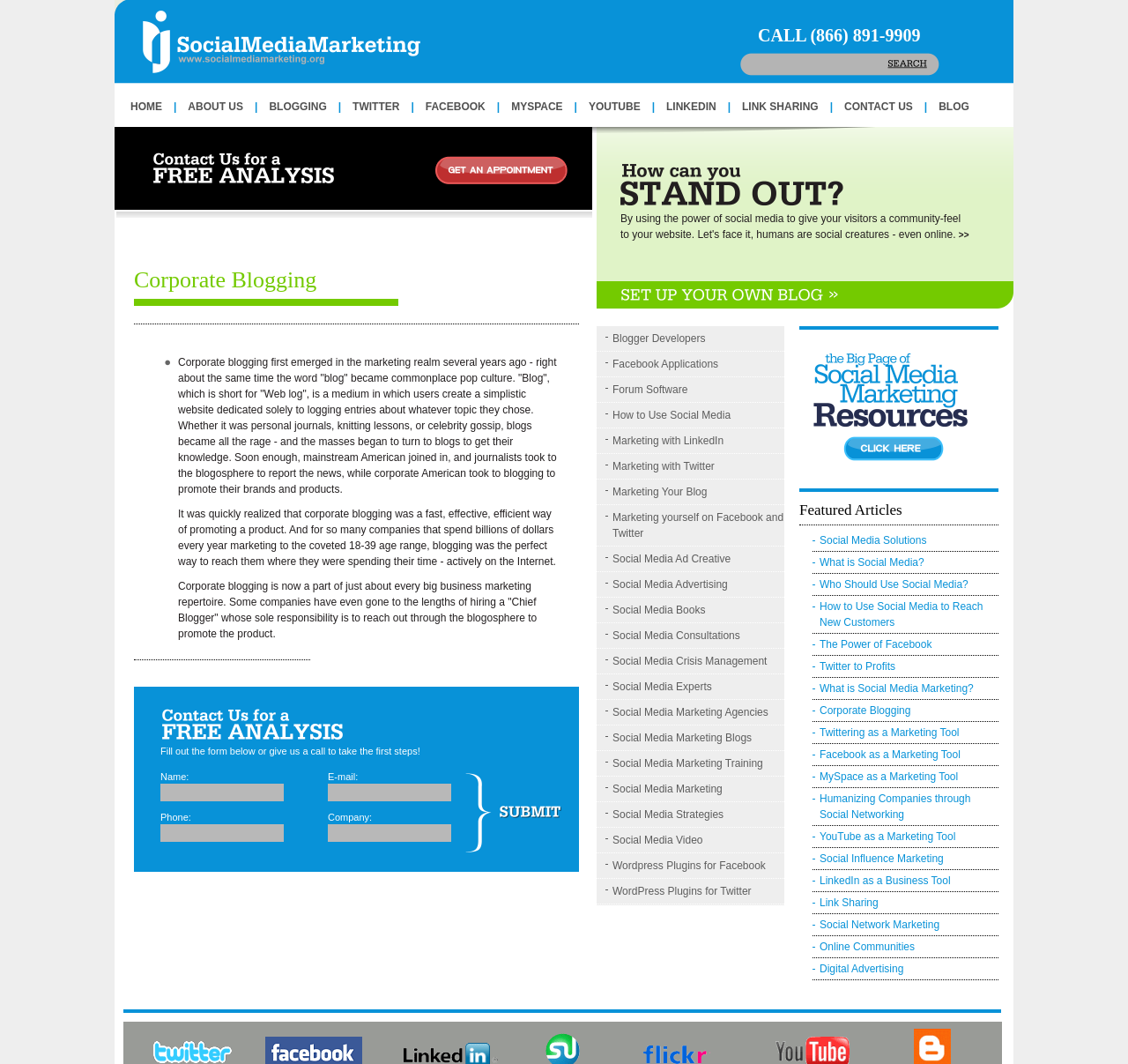What is the topic of the webpage?
Please respond to the question with as much detail as possible.

Based on the webpage content, the topic of the webpage is corporate blogging, which is a way of promoting a product or brand through blogging.